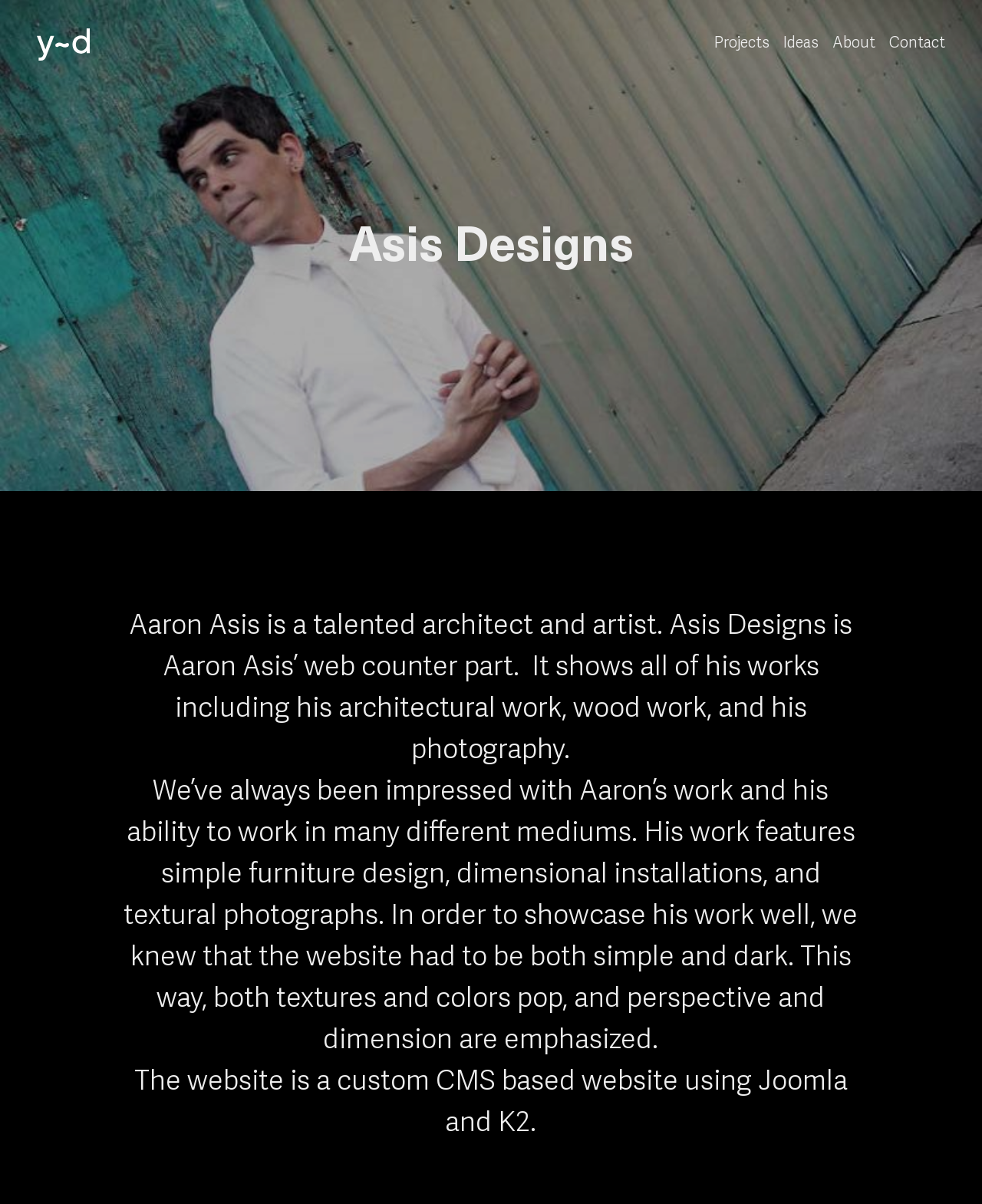Construct a comprehensive caption that outlines the webpage's structure and content.

The webpage is about Asis Designs, a website showcasing the works of Aaron Asis, a talented architect and artist. At the top left corner, there is a small image with a link to "Y-Designs". On the top right side, there are four links: "Projects", "Ideas", "About", and "Contact", arranged horizontally. 

Below these links, there is a large header section that spans the entire width of the page, containing two images and a heading that reads "Asis Designs". 

The main content of the page is divided into three paragraphs. The first paragraph introduces Aaron Asis and describes the purpose of the website. The second paragraph praises Aaron's work and explains the design concept of the website, which aims to showcase his work in a simple and dark layout to emphasize textures, colors, and dimensions. The third paragraph briefly describes the technical aspects of the website, mentioning that it is a custom CMS-based website using Joomla and K2.

There are no other notable UI elements or images on the page besides the ones mentioned above.